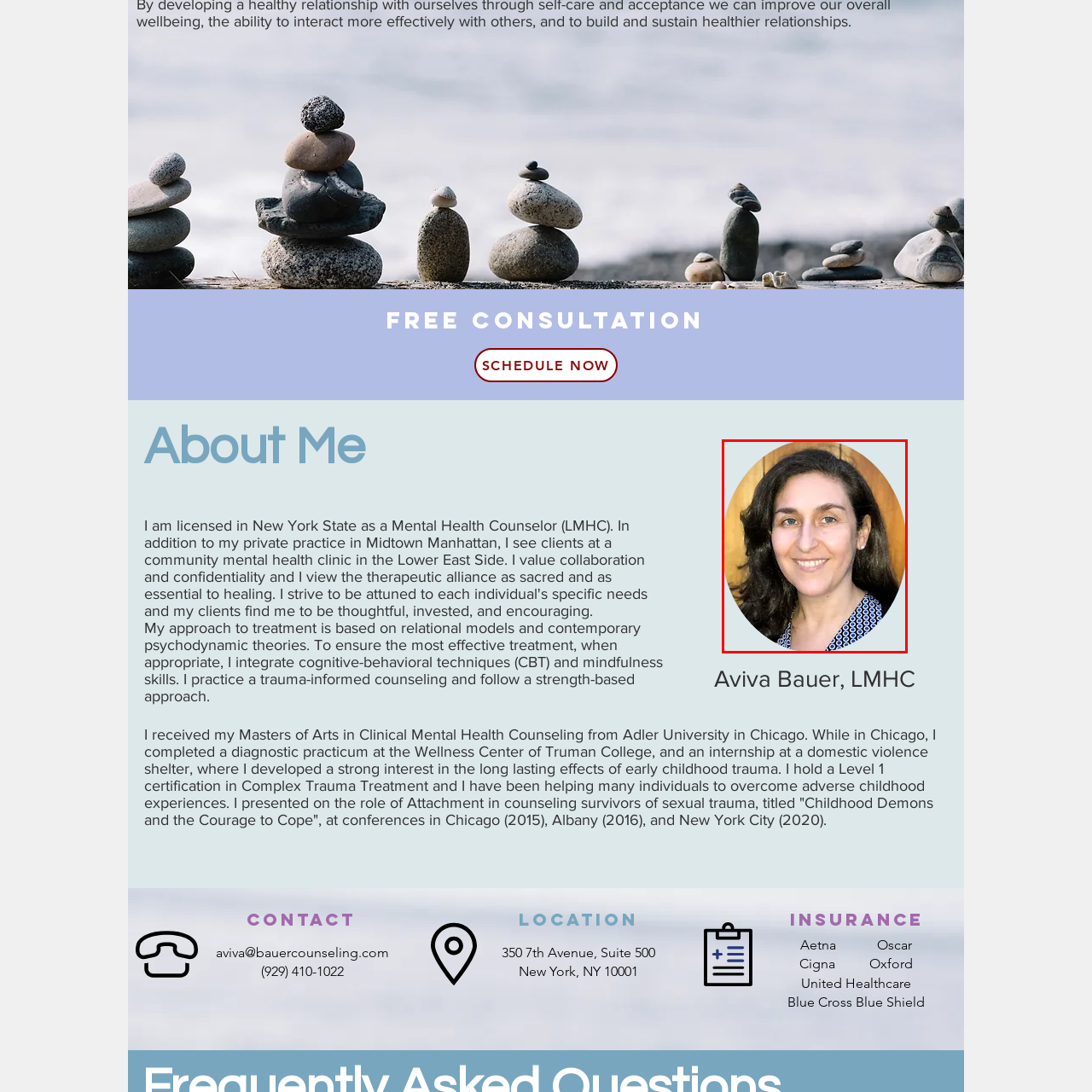What is the likely material of the background?
Focus on the section of the image inside the red bounding box and offer an in-depth answer to the question, utilizing the information visible in the image.

The caption describes the background as 'warm, likely wooden', implying that the background is made of wood, which adds a welcoming atmosphere to the portrait.